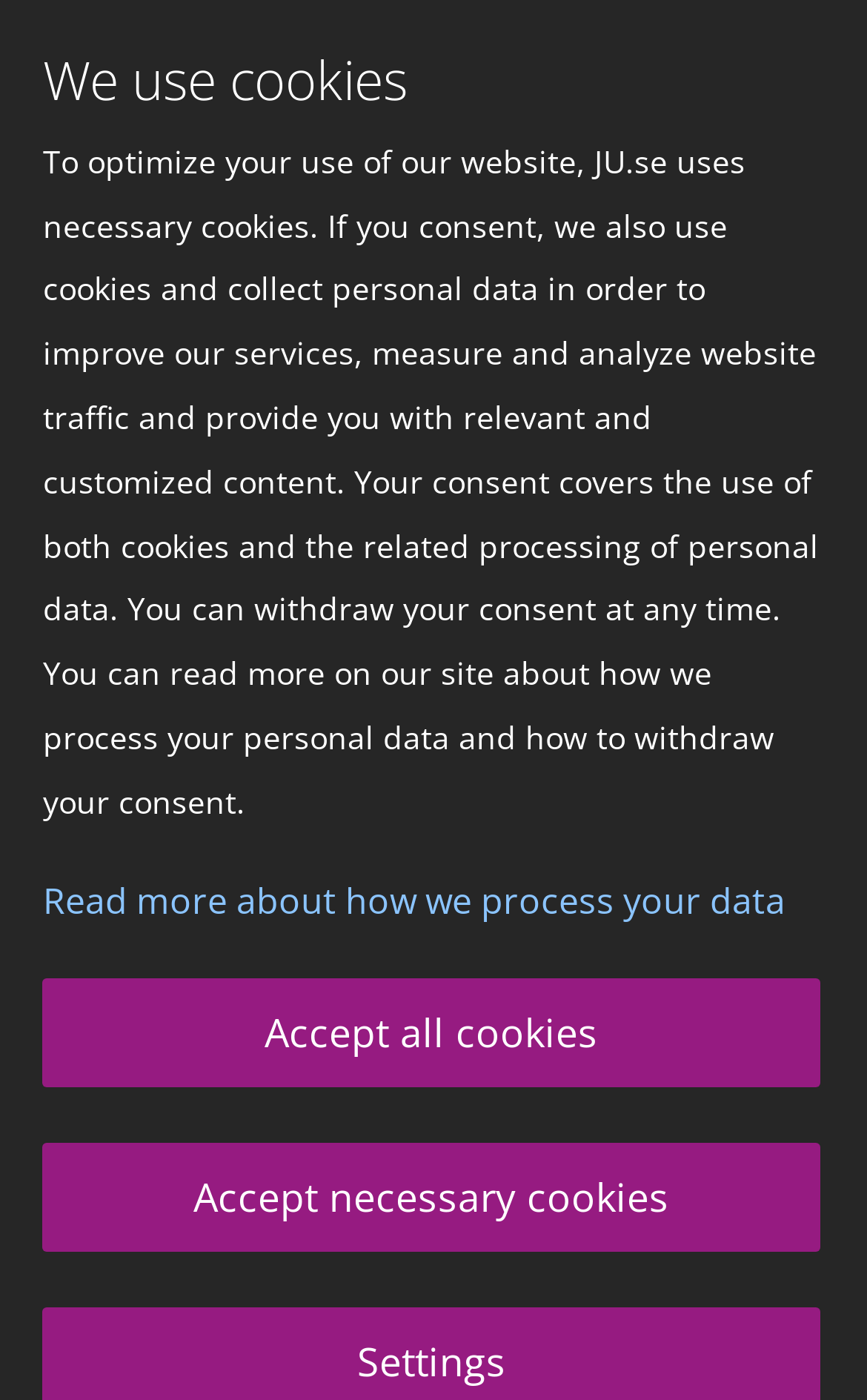Identify the bounding box coordinates for the UI element described as follows: Accept all cookies. Use the format (top-left x, top-left y, bottom-right x, bottom-right y) and ensure all values are floating point numbers between 0 and 1.

[0.049, 0.699, 0.946, 0.776]